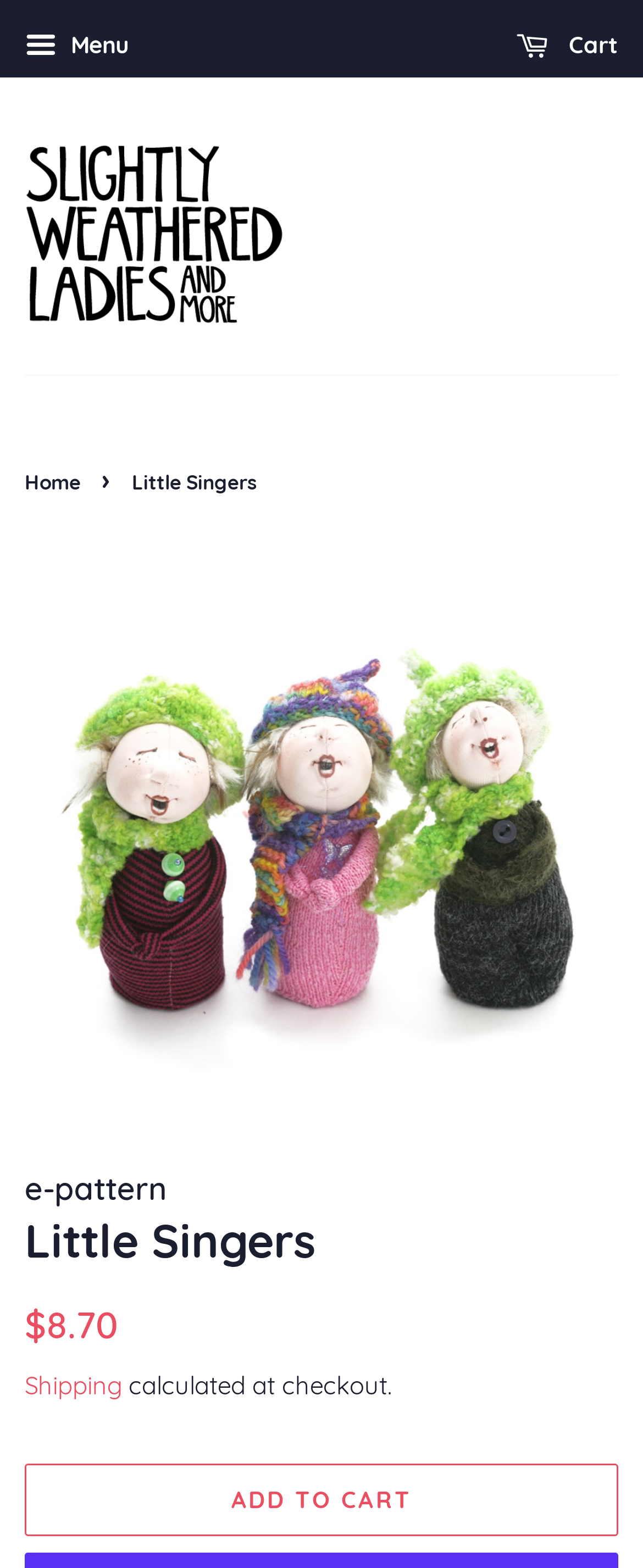What is the link to the shipping information?
Look at the image and respond with a single word or a short phrase.

Shipping